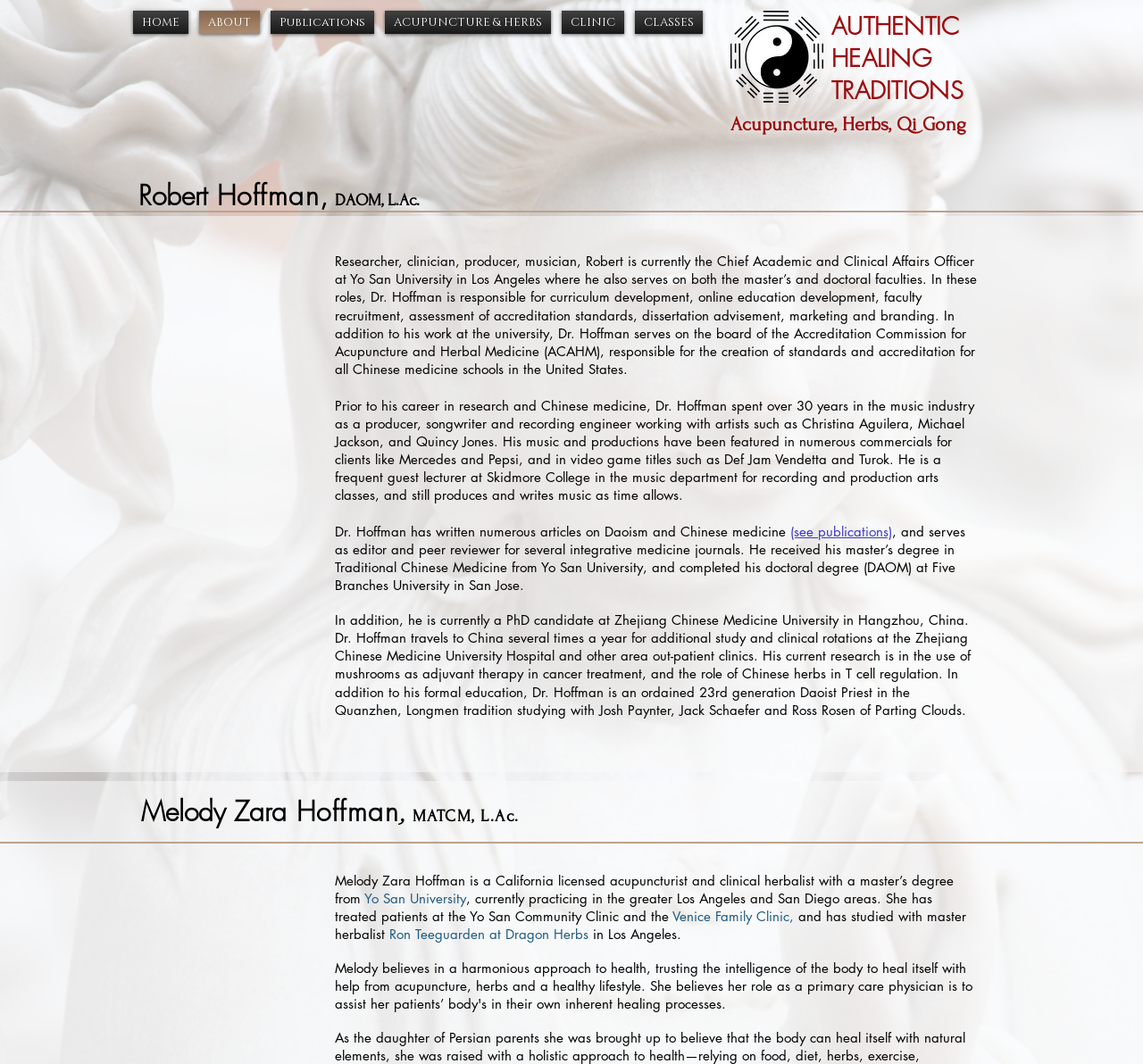Specify the bounding box coordinates (top-left x, top-left y, bottom-right x, bottom-right y) of the UI element in the screenshot that matches this description: Yo San University

[0.319, 0.836, 0.408, 0.852]